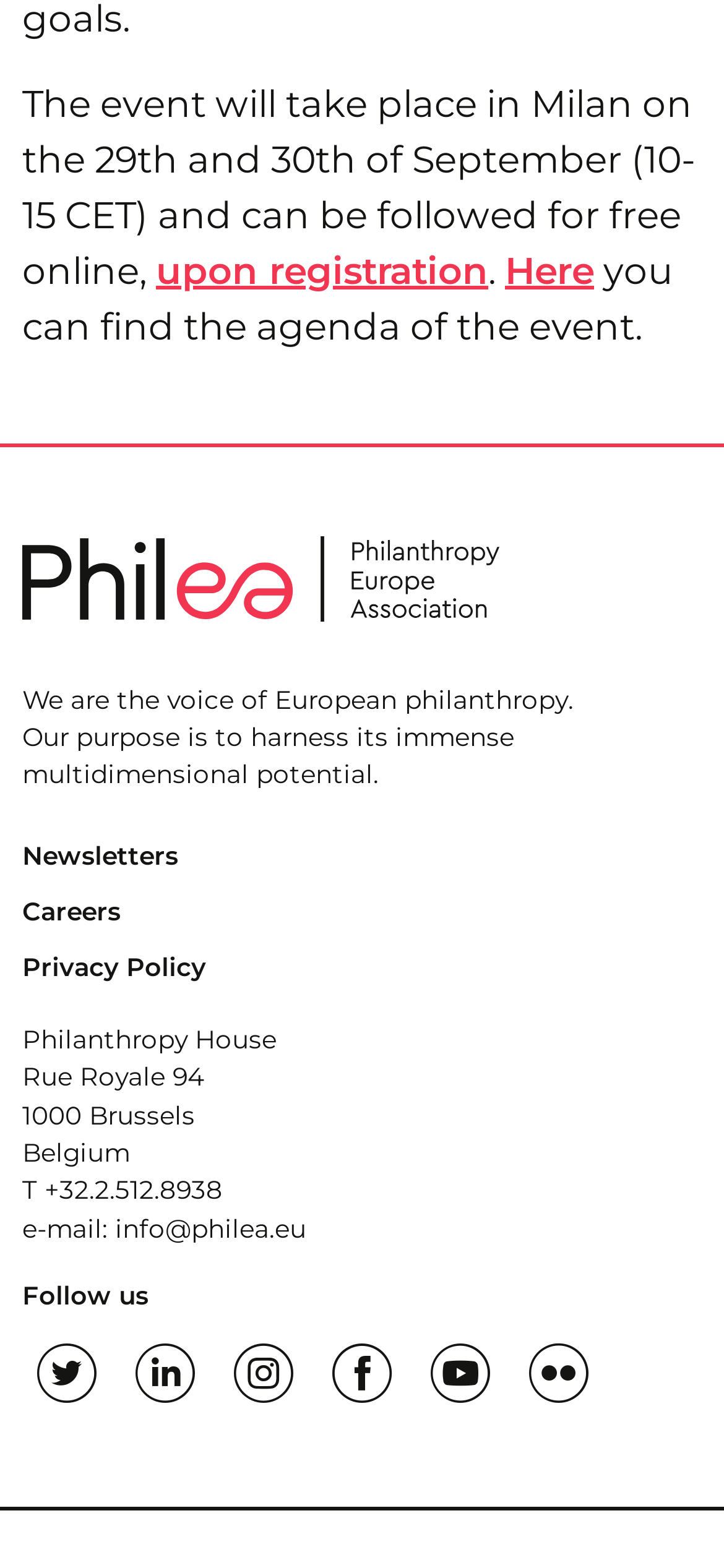Observe the image and answer the following question in detail: What is the date of the event?

The date of the event can be found in the first paragraph of the webpage, which states 'The event will take place in Milan on the 29th and 30th of September (10-15 CET) and can be followed for free online'.